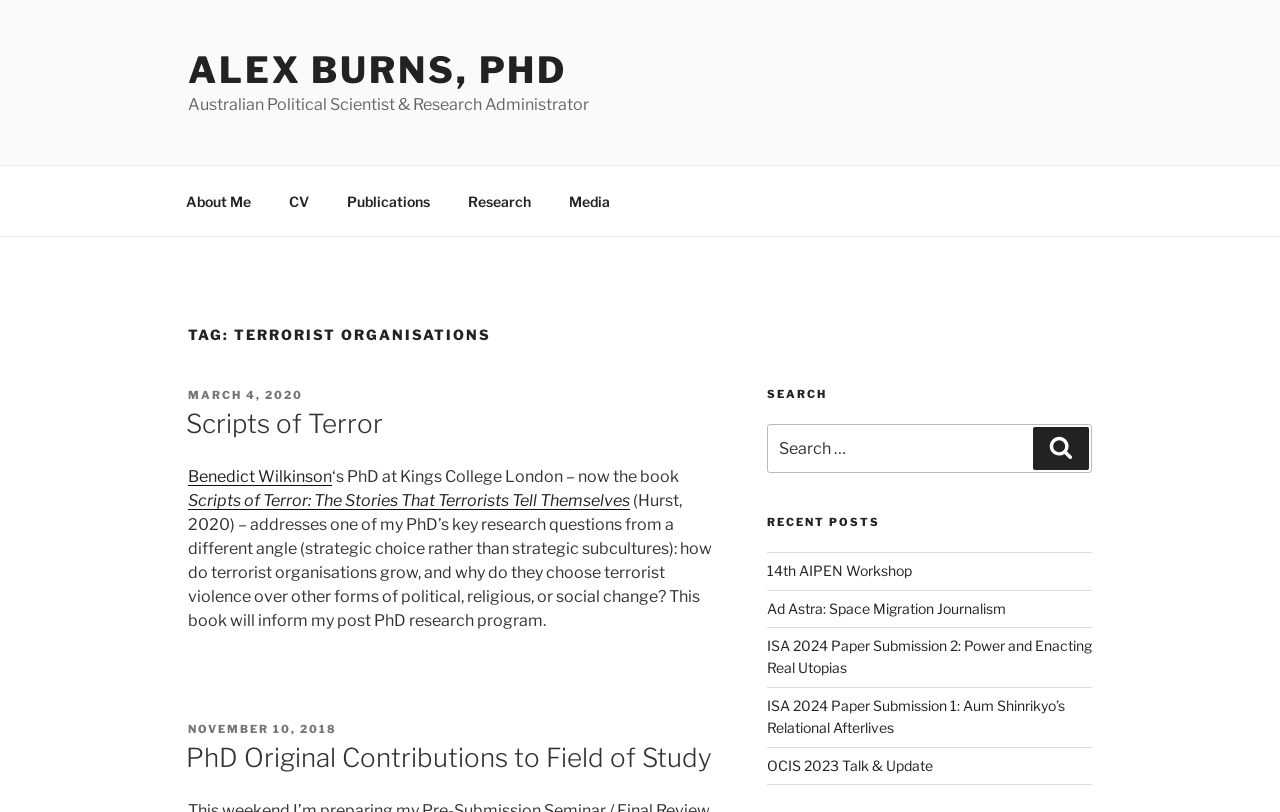Please respond to the question with a concise word or phrase:
How many recent posts are listed on the webpage?

5